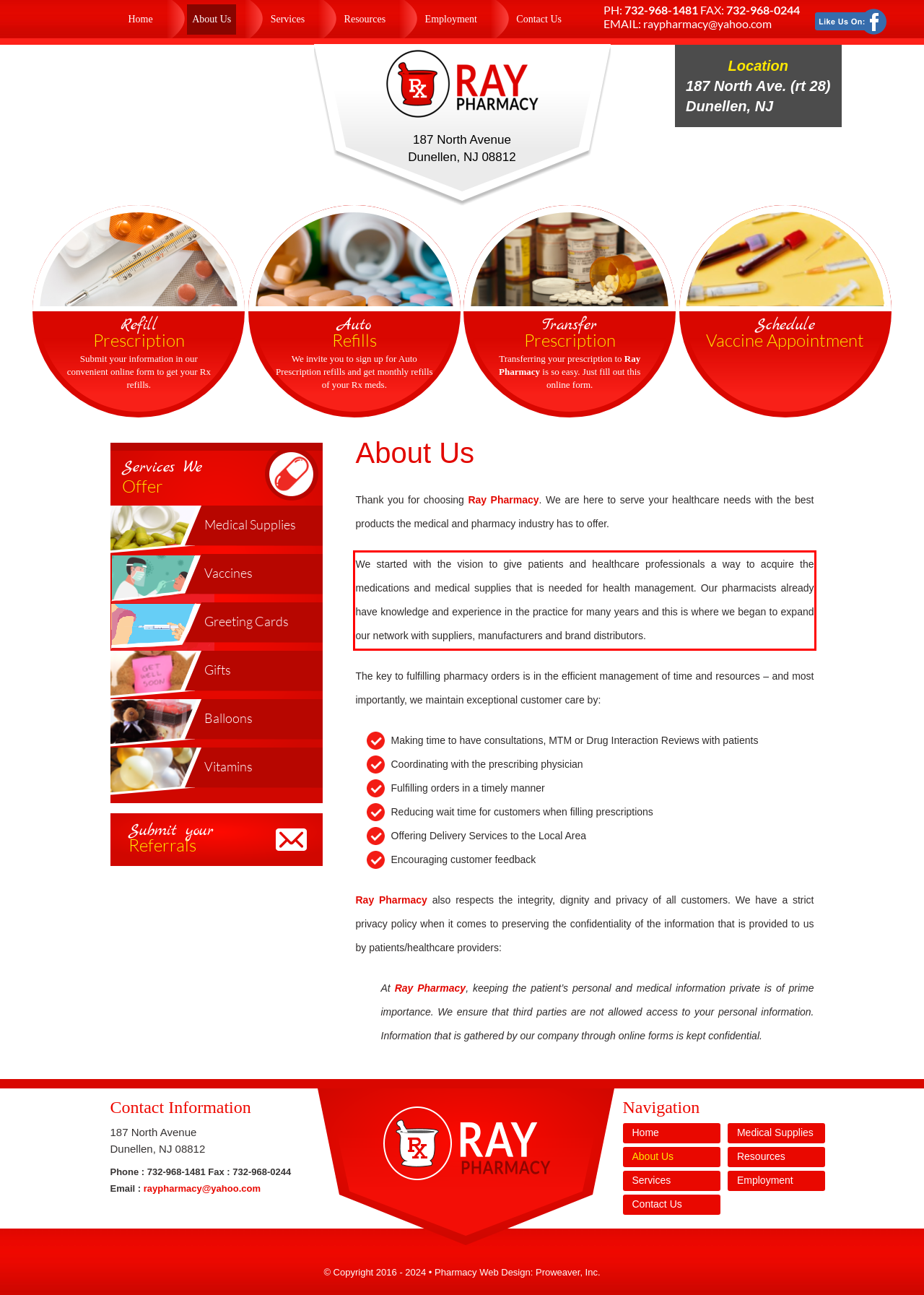Identify and transcribe the text content enclosed by the red bounding box in the given screenshot.

We started with the vision to give patients and healthcare professionals a way to acquire the medications and medical supplies that is needed for health management. Our pharmacists already have knowledge and experience in the practice for many years and this is where we began to expand our network with suppliers, manufacturers and brand distributors.